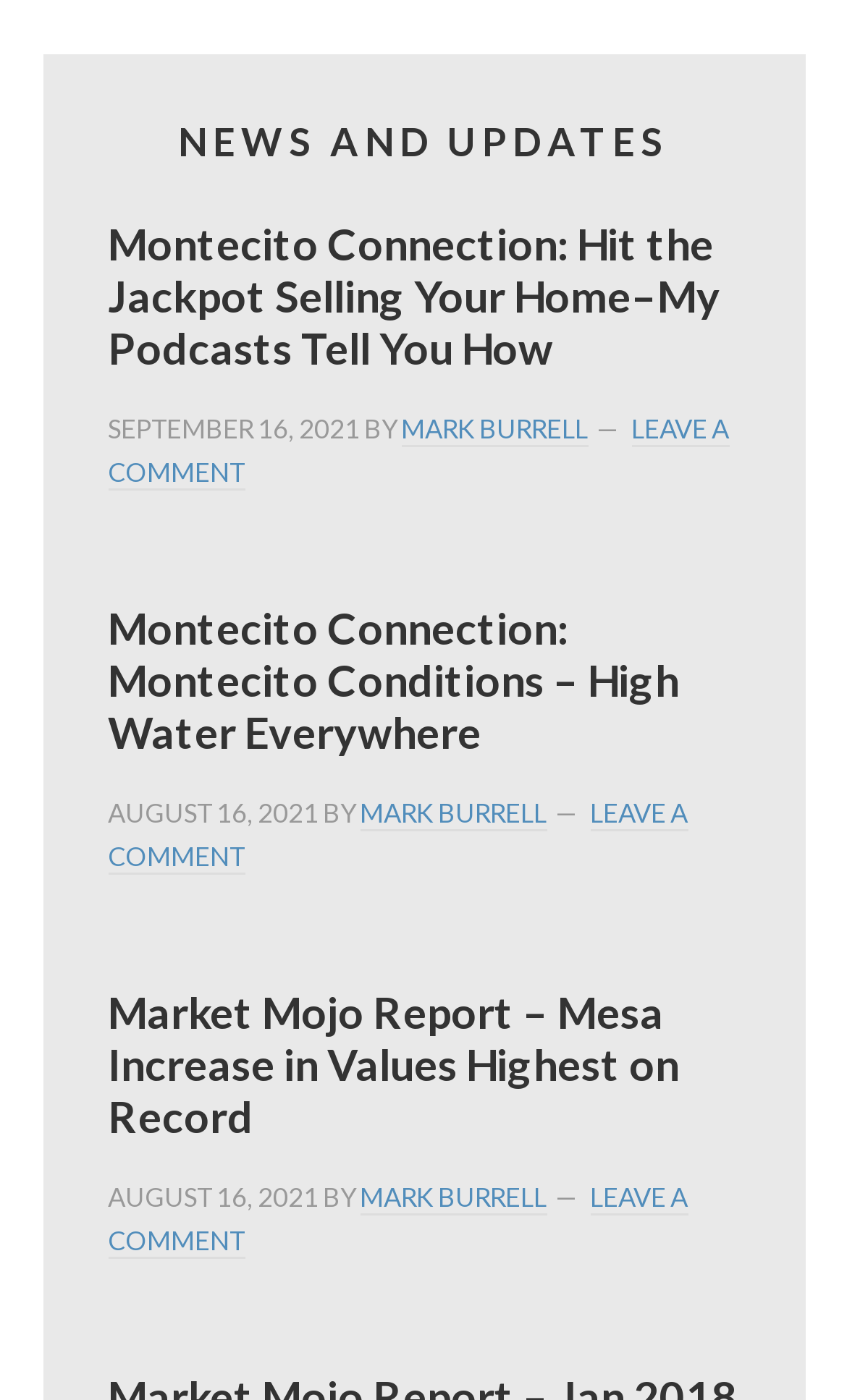How many comments can be left on each article?
Based on the image, provide your answer in one word or phrase.

1